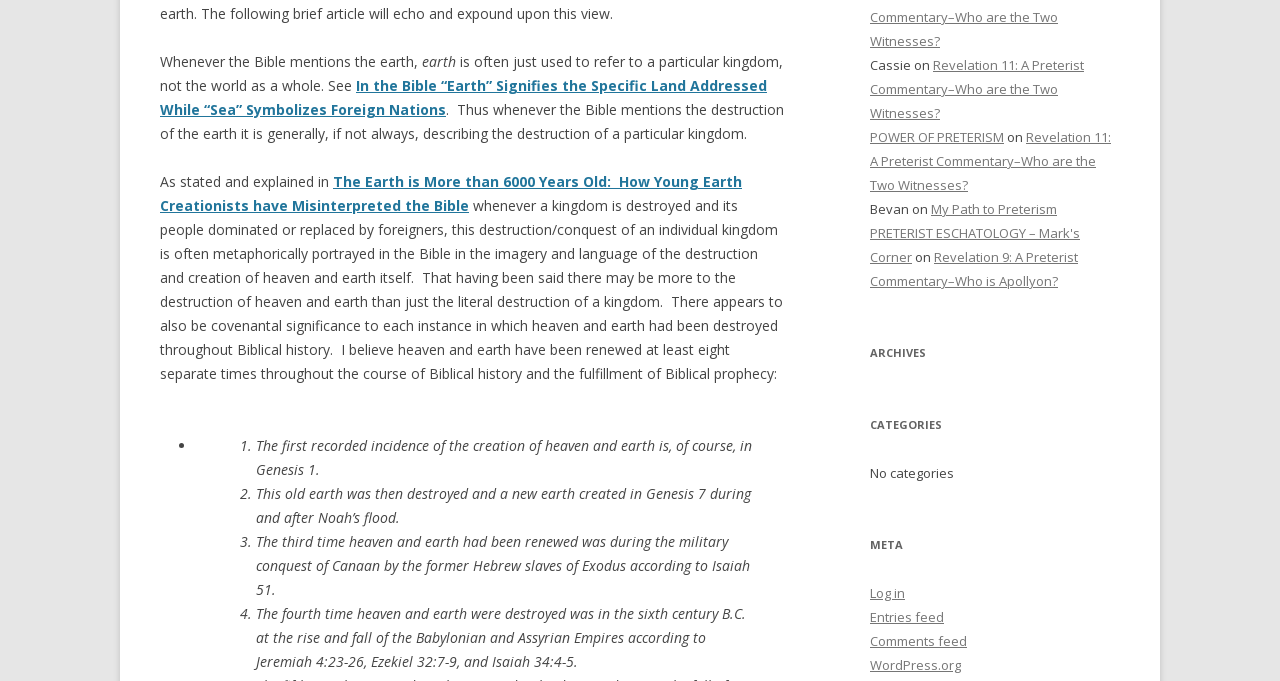Provide the bounding box coordinates of the HTML element this sentence describes: "My Path to Preterism".

[0.727, 0.294, 0.826, 0.321]